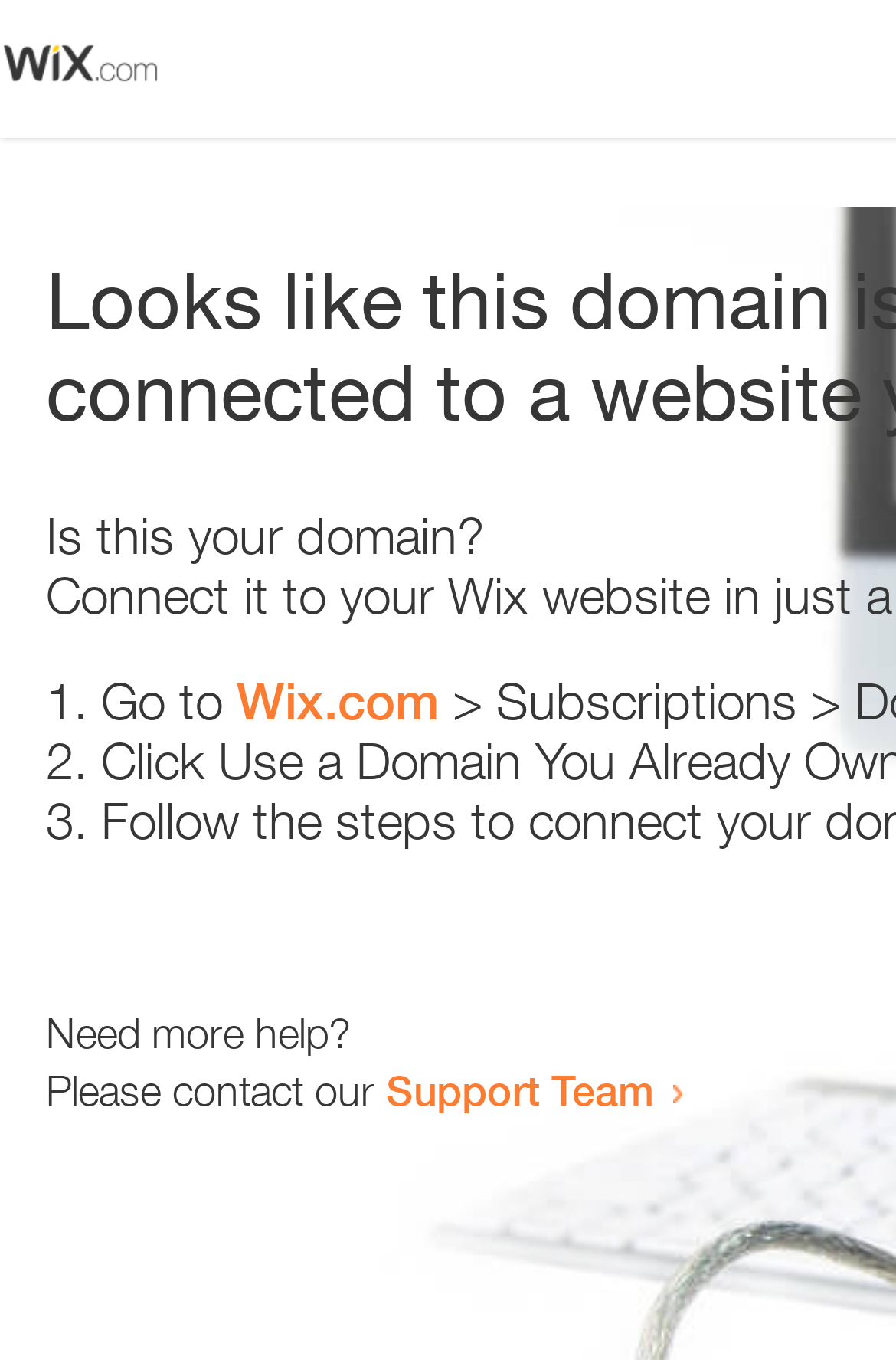Using floating point numbers between 0 and 1, provide the bounding box coordinates in the format (top-left x, top-left y, bottom-right x, bottom-right y). Locate the UI element described here: Support Team

[0.431, 0.783, 0.731, 0.82]